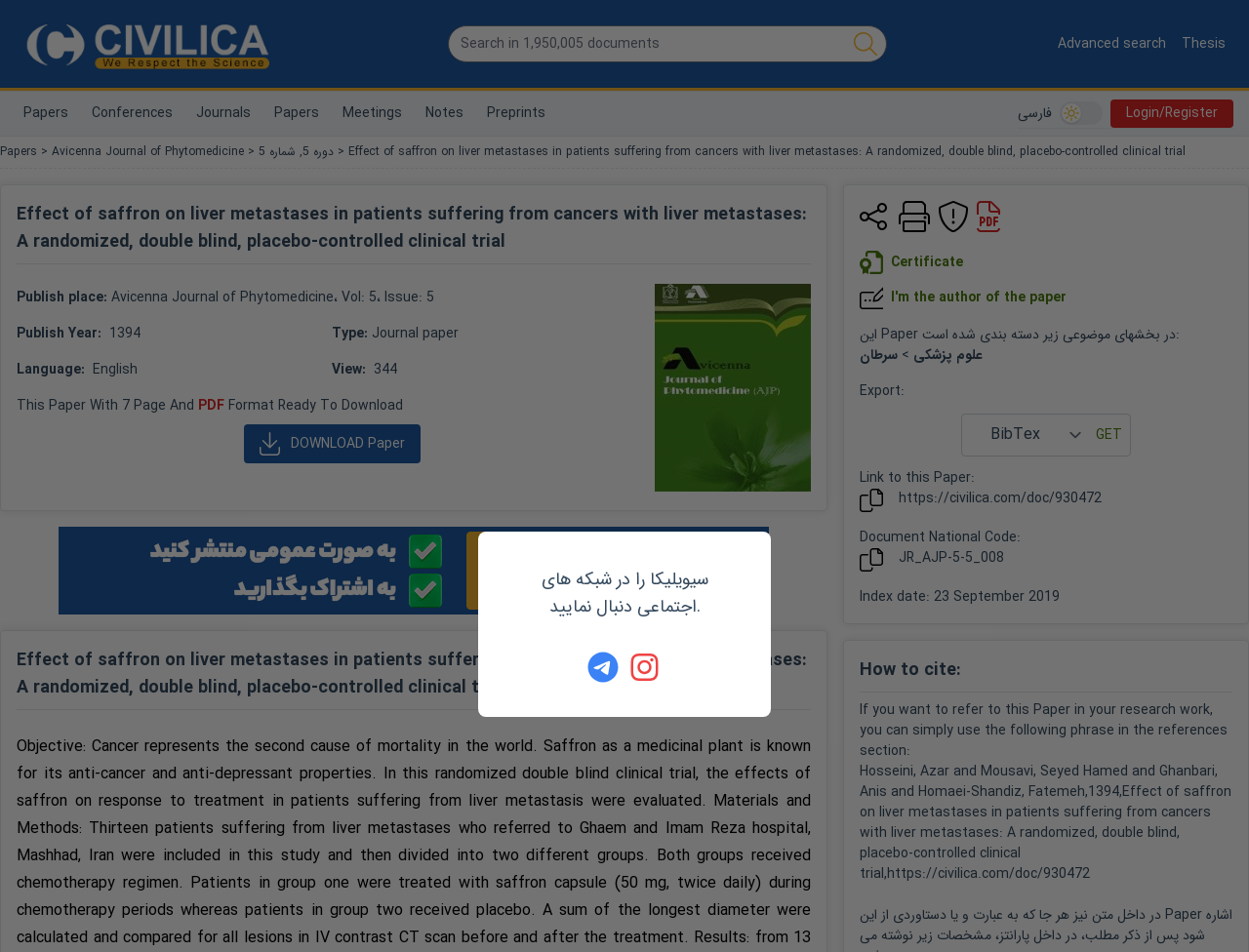Bounding box coordinates are given in the format (top-left x, top-left y, bottom-right x, bottom-right y). All values should be floating point numbers between 0 and 1. Provide the bounding box coordinate for the UI element described as: Google Play

None